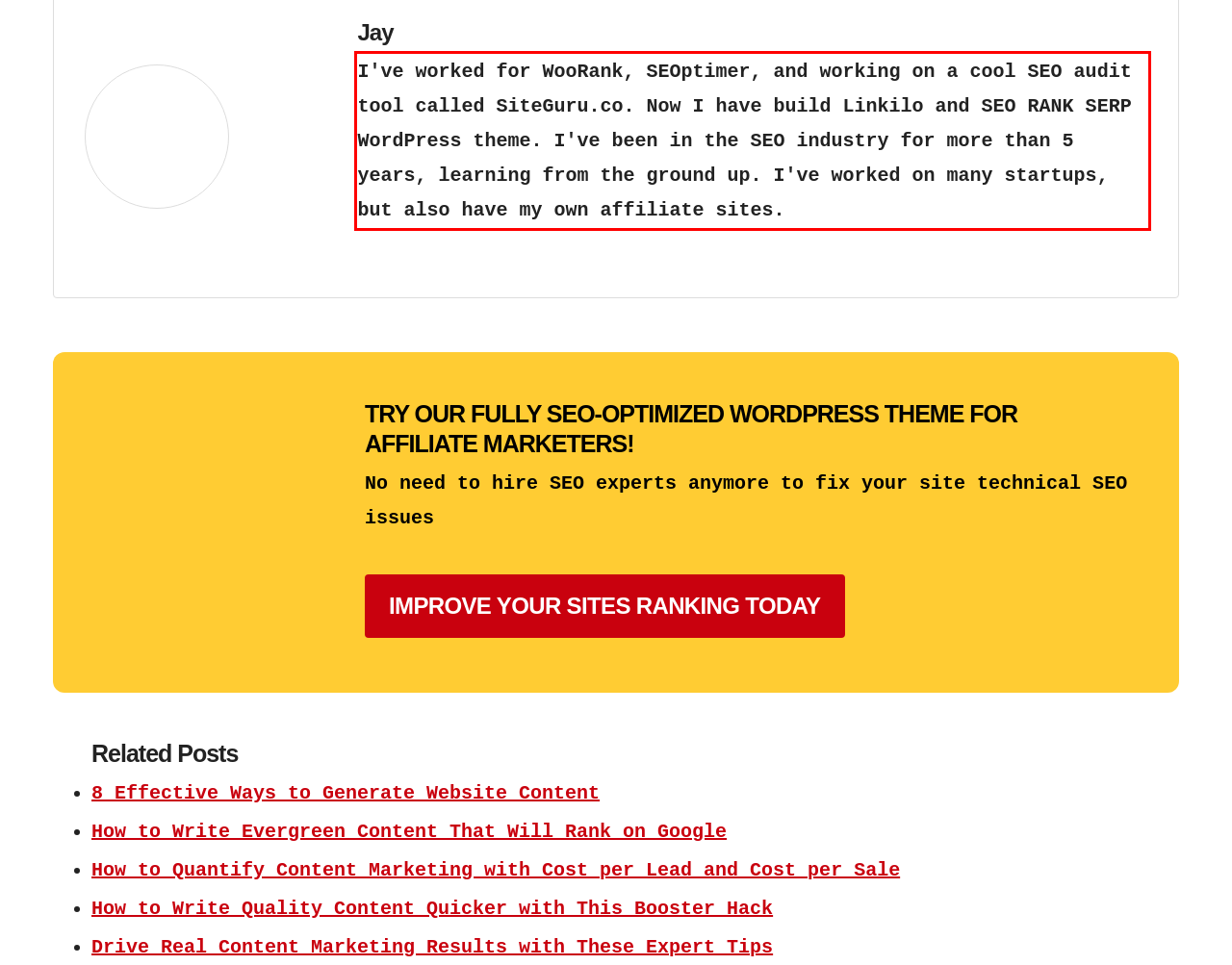Please identify and extract the text from the UI element that is surrounded by a red bounding box in the provided webpage screenshot.

I've worked for WooRank, SEOptimer, and working on a cool SEO audit tool called SiteGuru.co. Now I have build Linkilo and SEO RANK SERP WordPress theme. I've been in the SEO industry for more than 5 years, learning from the ground up. I've worked on many startups, but also have my own affiliate sites.